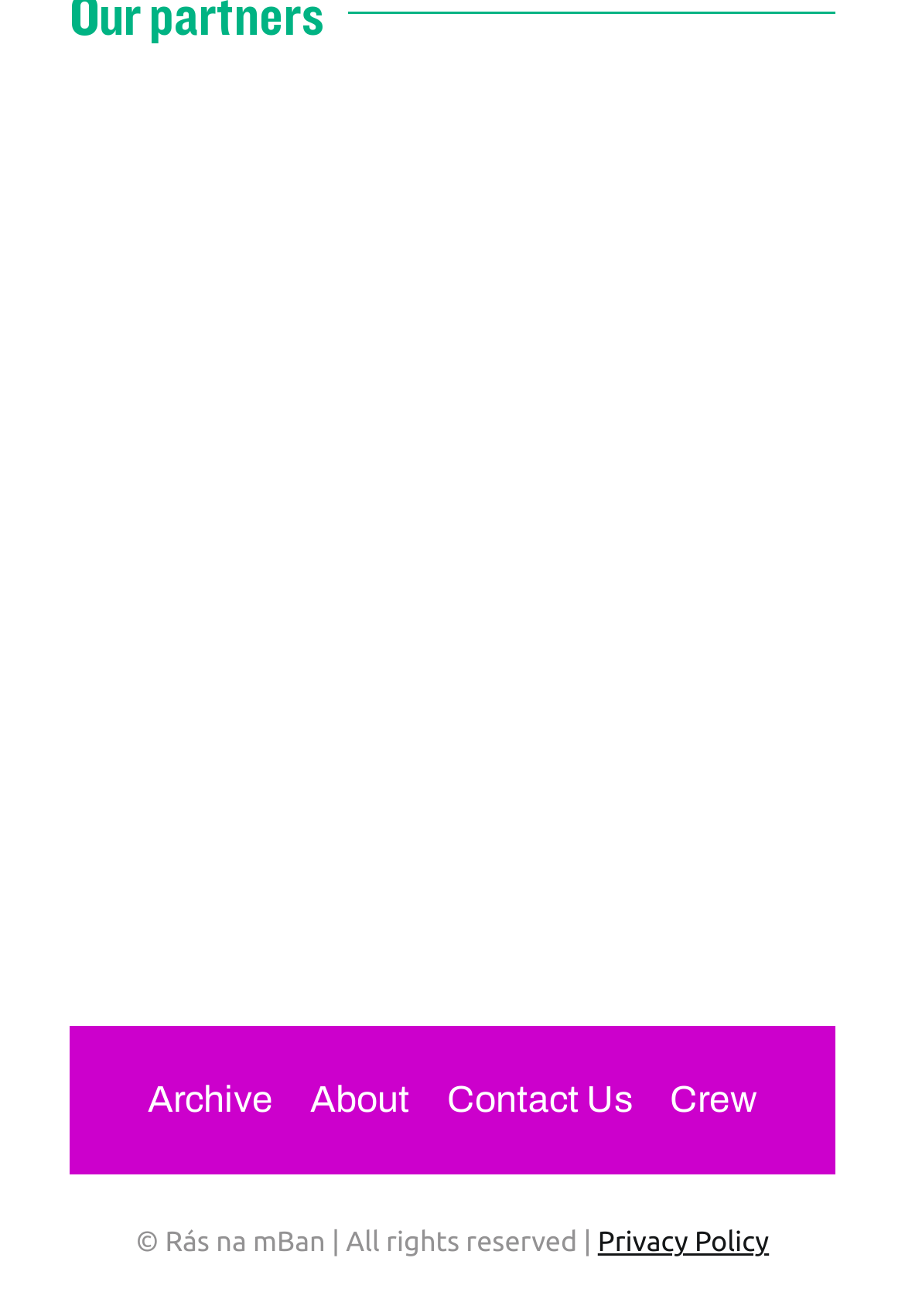Locate the bounding box coordinates of the clickable area needed to fulfill the instruction: "Go to Archive".

[0.163, 0.812, 0.301, 0.86]